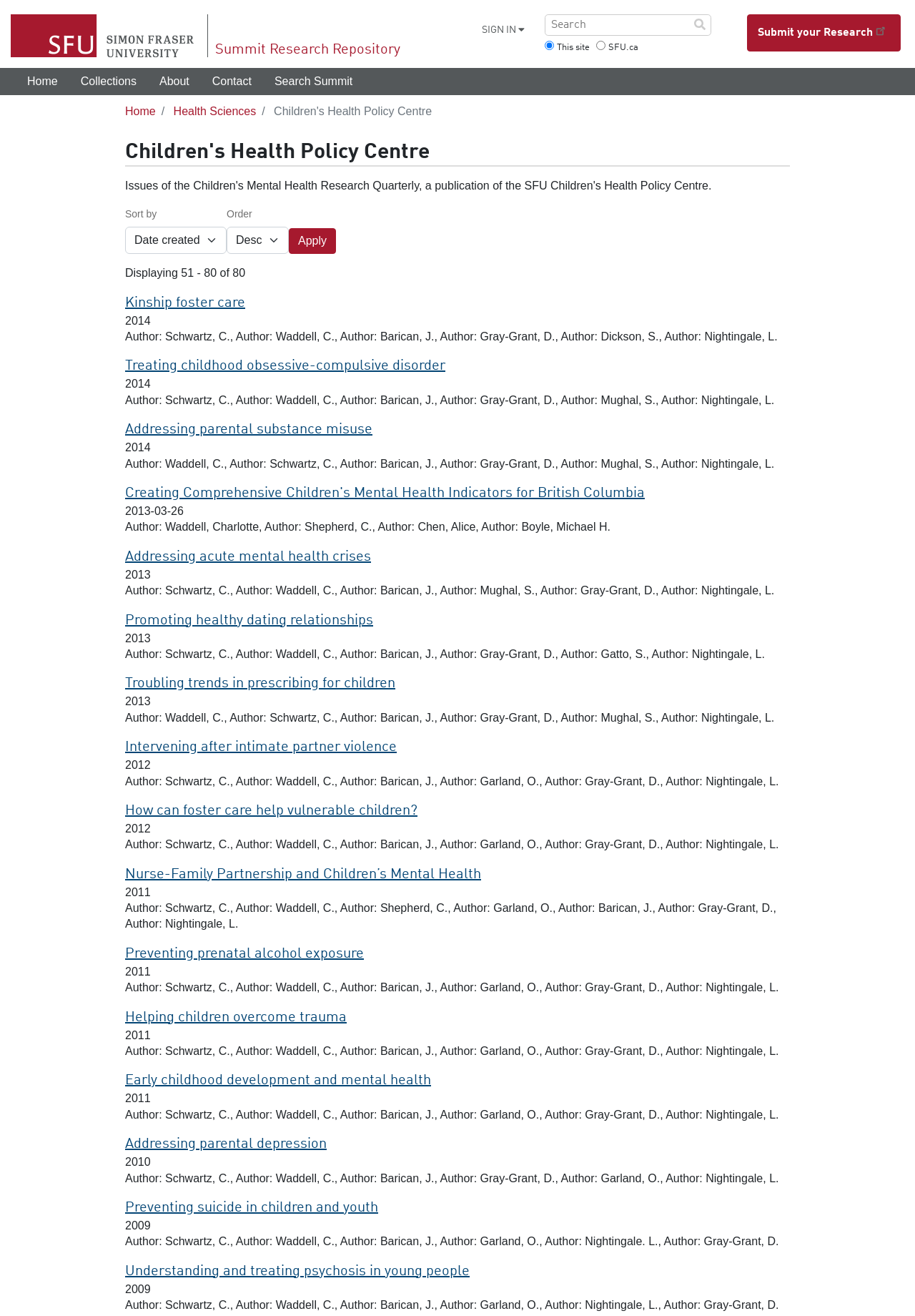What is the date range of the research articles?
Please provide a full and detailed response to the question.

The answer can be found by looking at the dates associated with each research article, which range from 2009 to 2014.